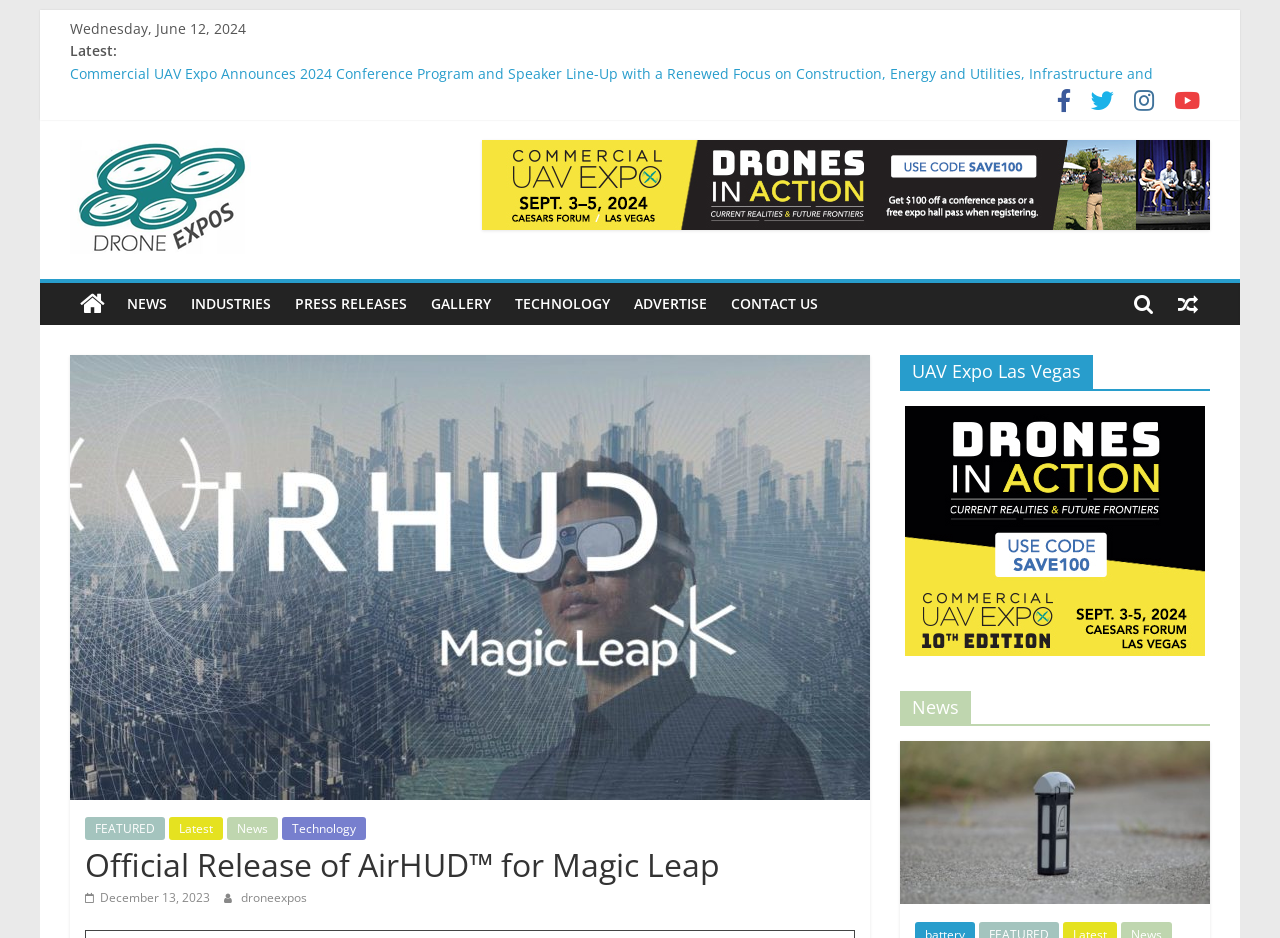Find the main header of the webpage and produce its text content.

Official Release of AirHUD™ for Magic Leap